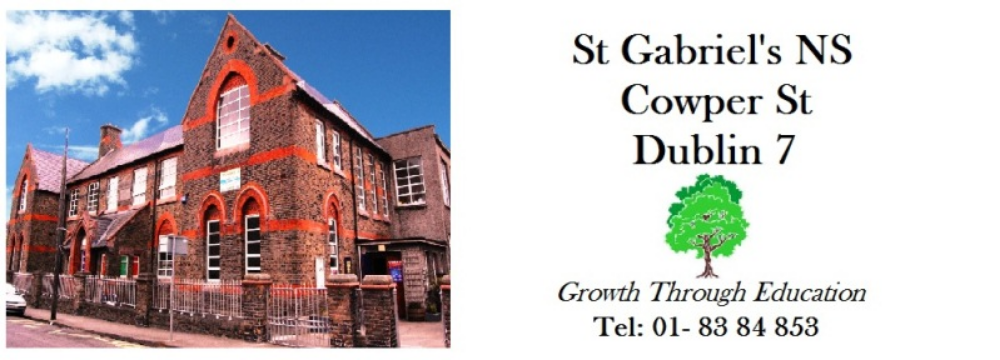What is the color of the sky in the background?
Answer with a single word or short phrase according to what you see in the image.

blue